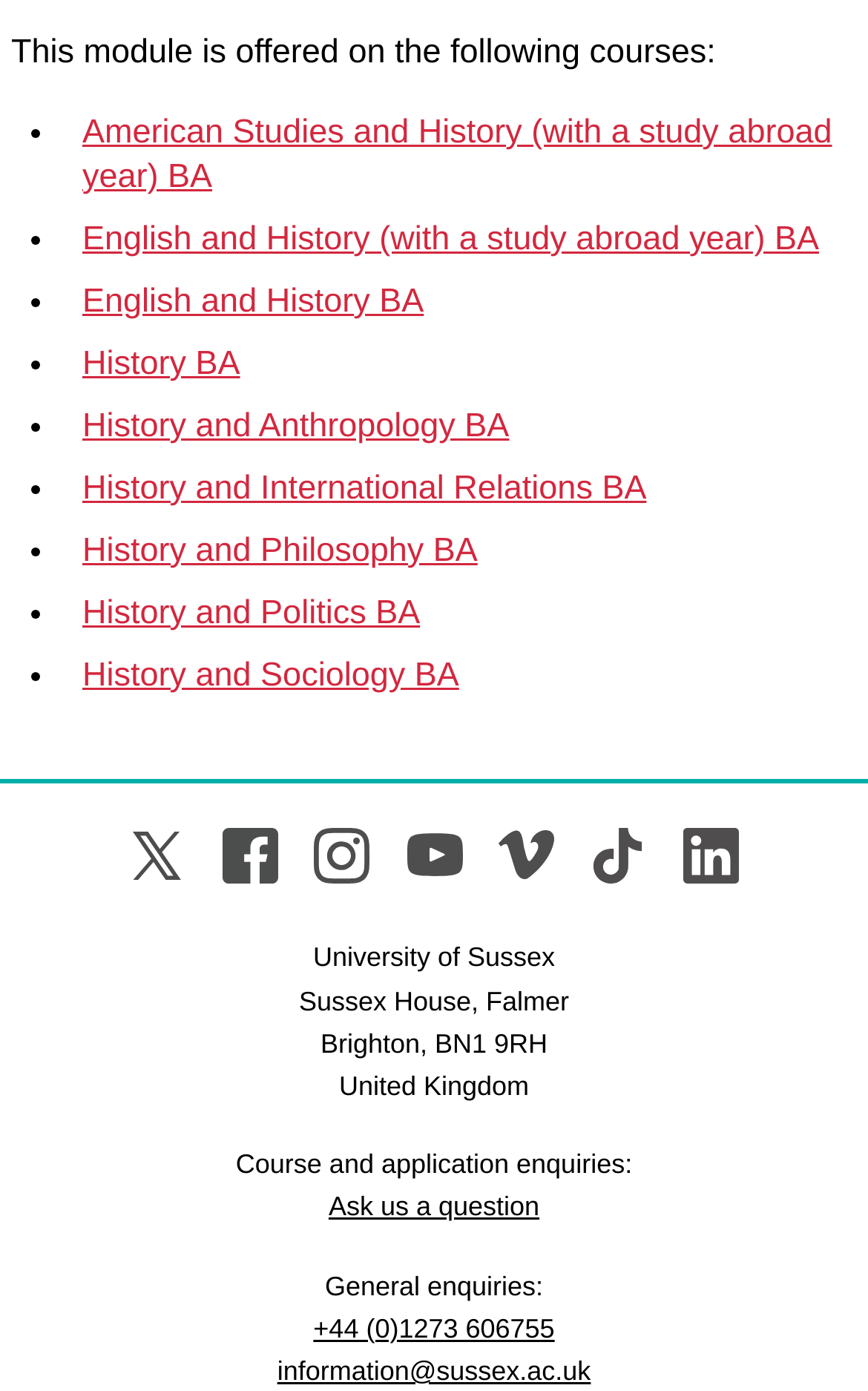What courses is the module offered on?
Look at the image and provide a short answer using one word or a phrase.

Several BA courses